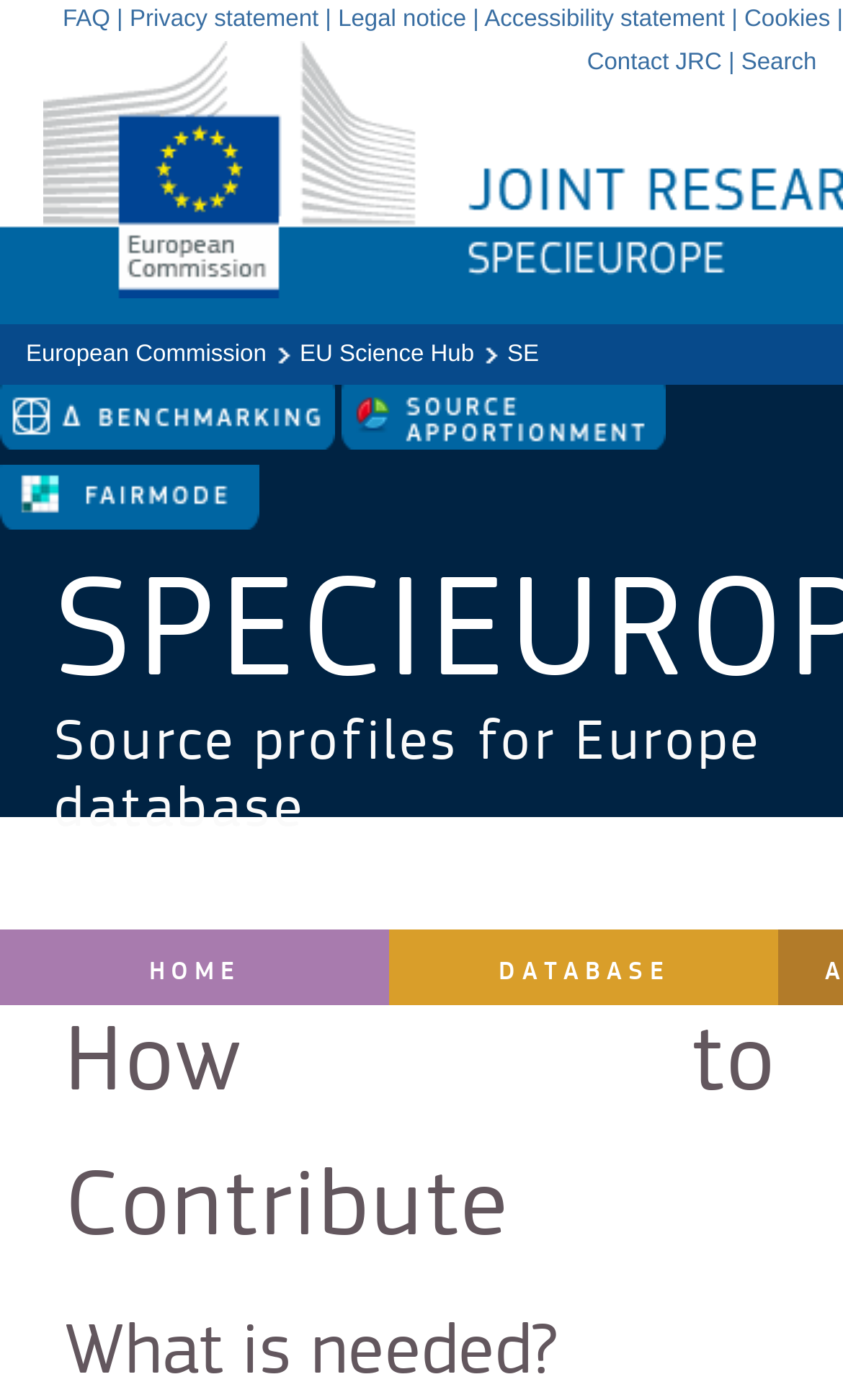Provide a single word or phrase to answer the given question: 
How many images are on the webpage?

3